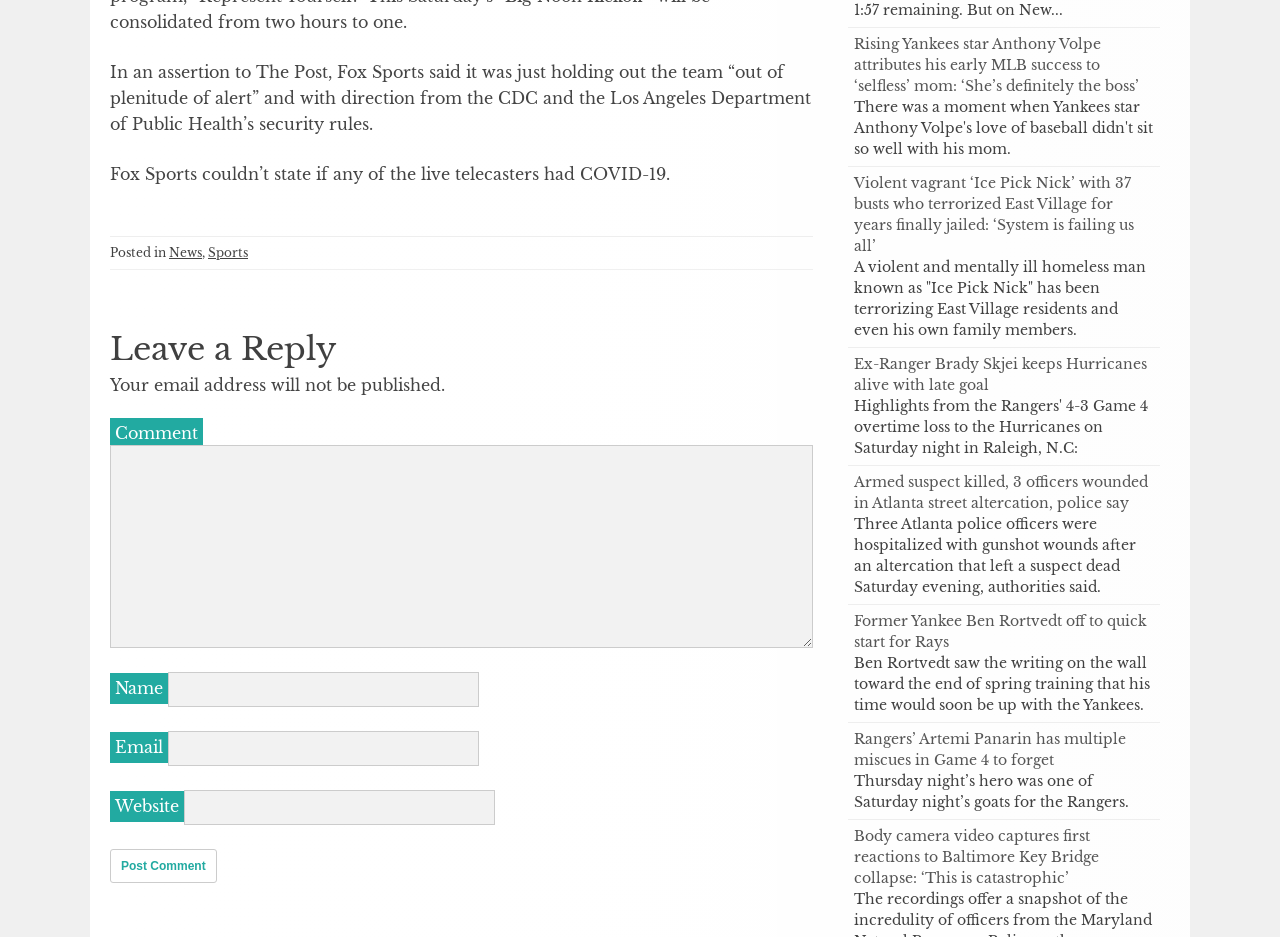Pinpoint the bounding box coordinates of the element you need to click to execute the following instruction: "Enter your name in the 'Name' field". The bounding box should be represented by four float numbers between 0 and 1, in the format [left, top, right, bottom].

[0.131, 0.717, 0.374, 0.755]